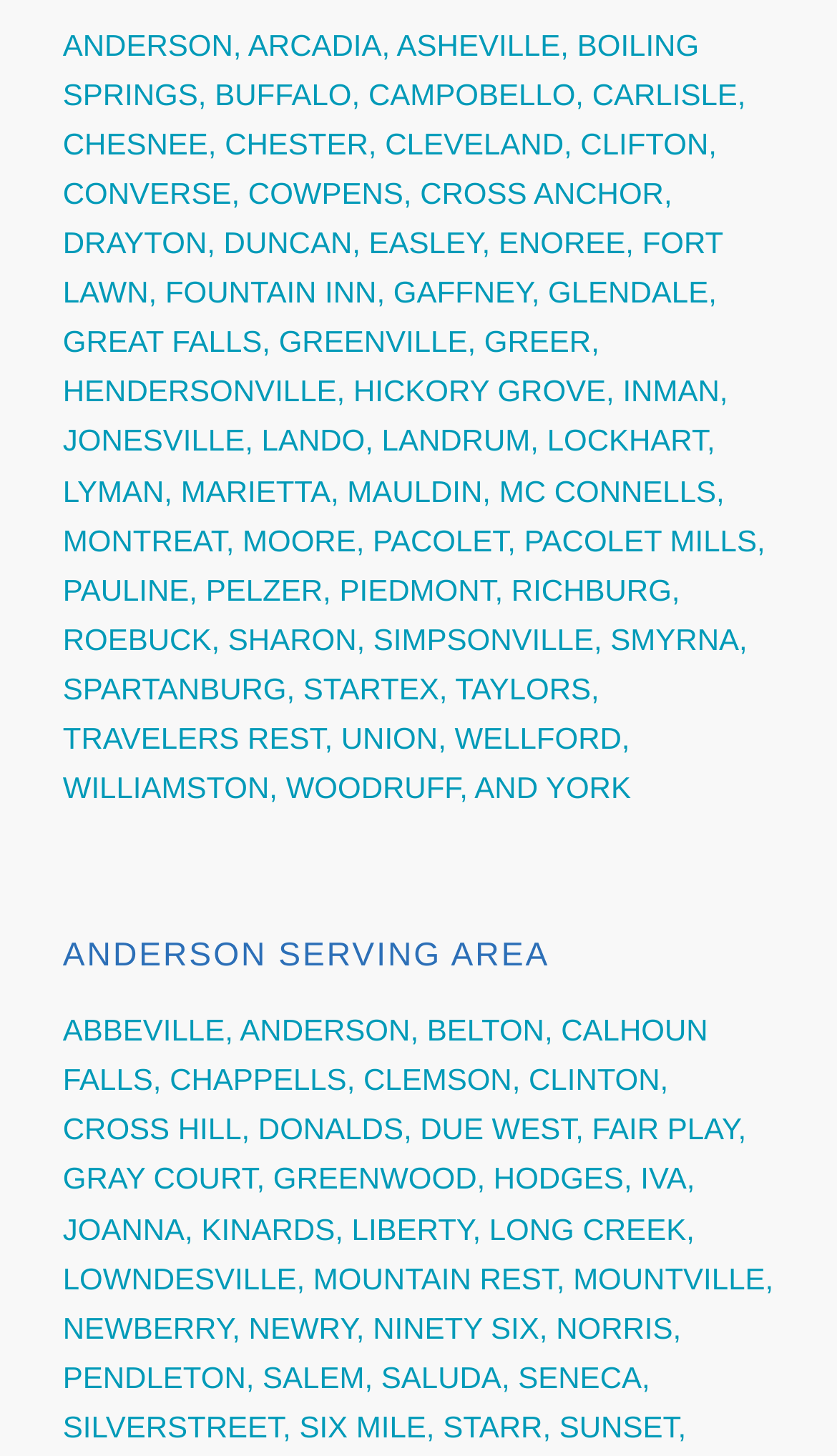Specify the bounding box coordinates of the area that needs to be clicked to achieve the following instruction: "browse YORK page".

[0.652, 0.529, 0.754, 0.553]